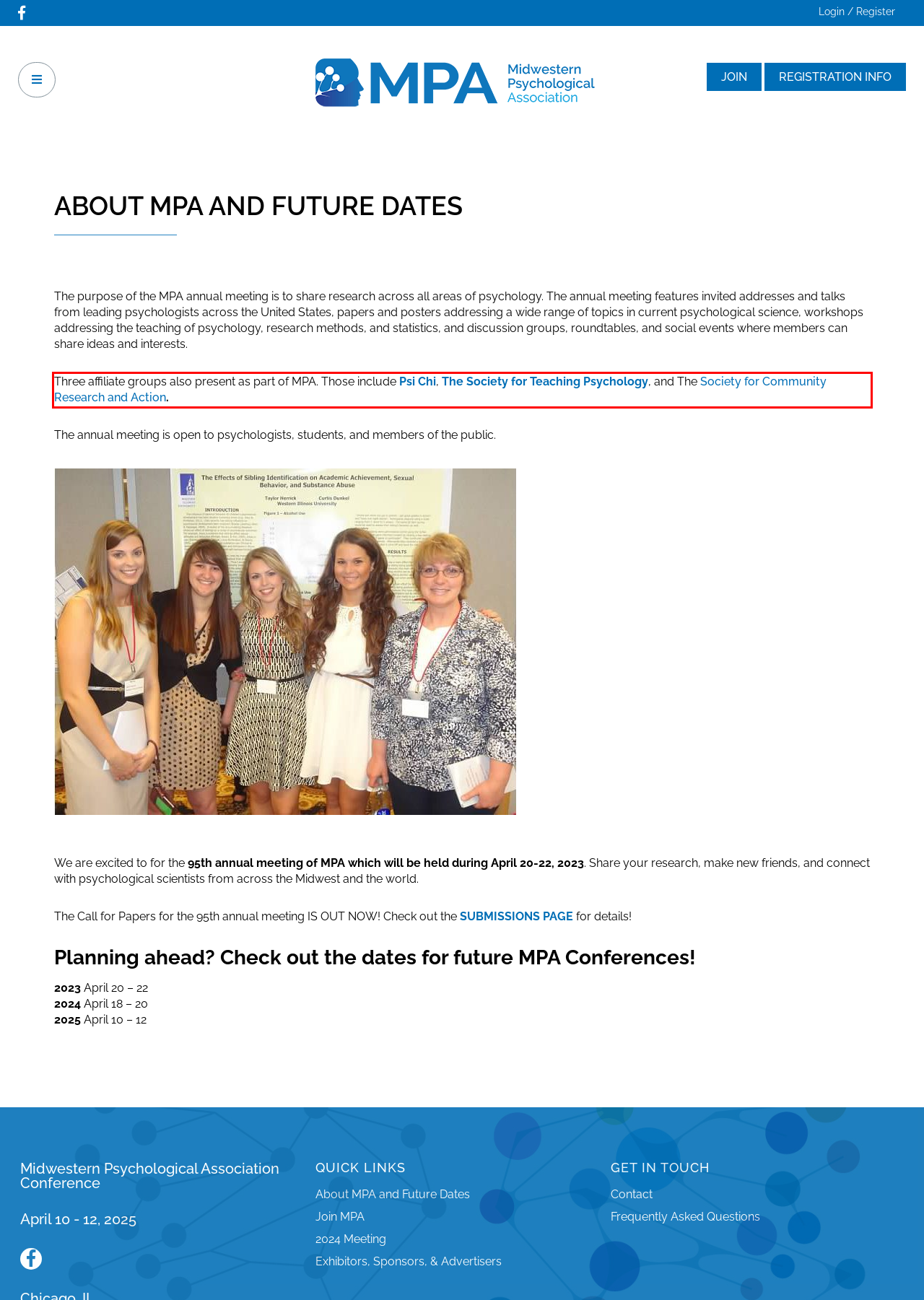Extract and provide the text found inside the red rectangle in the screenshot of the webpage.

Three affiliate groups also present as part of MPA. Those include Psi Chi, The Society for Teaching Psychology, and The Society for Community Research and Action.